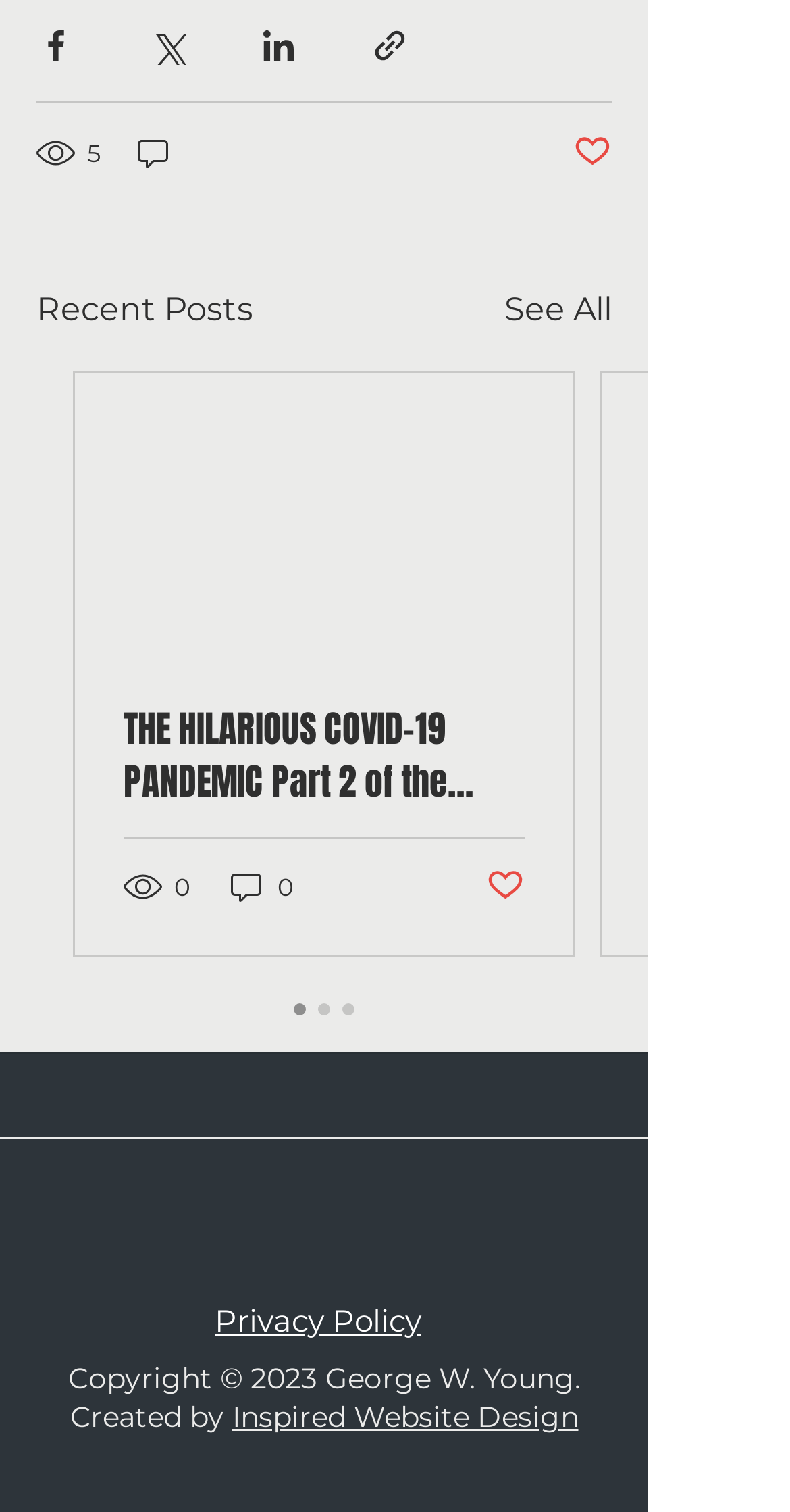Determine the bounding box coordinates for the HTML element described here: "0".

[0.156, 0.574, 0.246, 0.599]